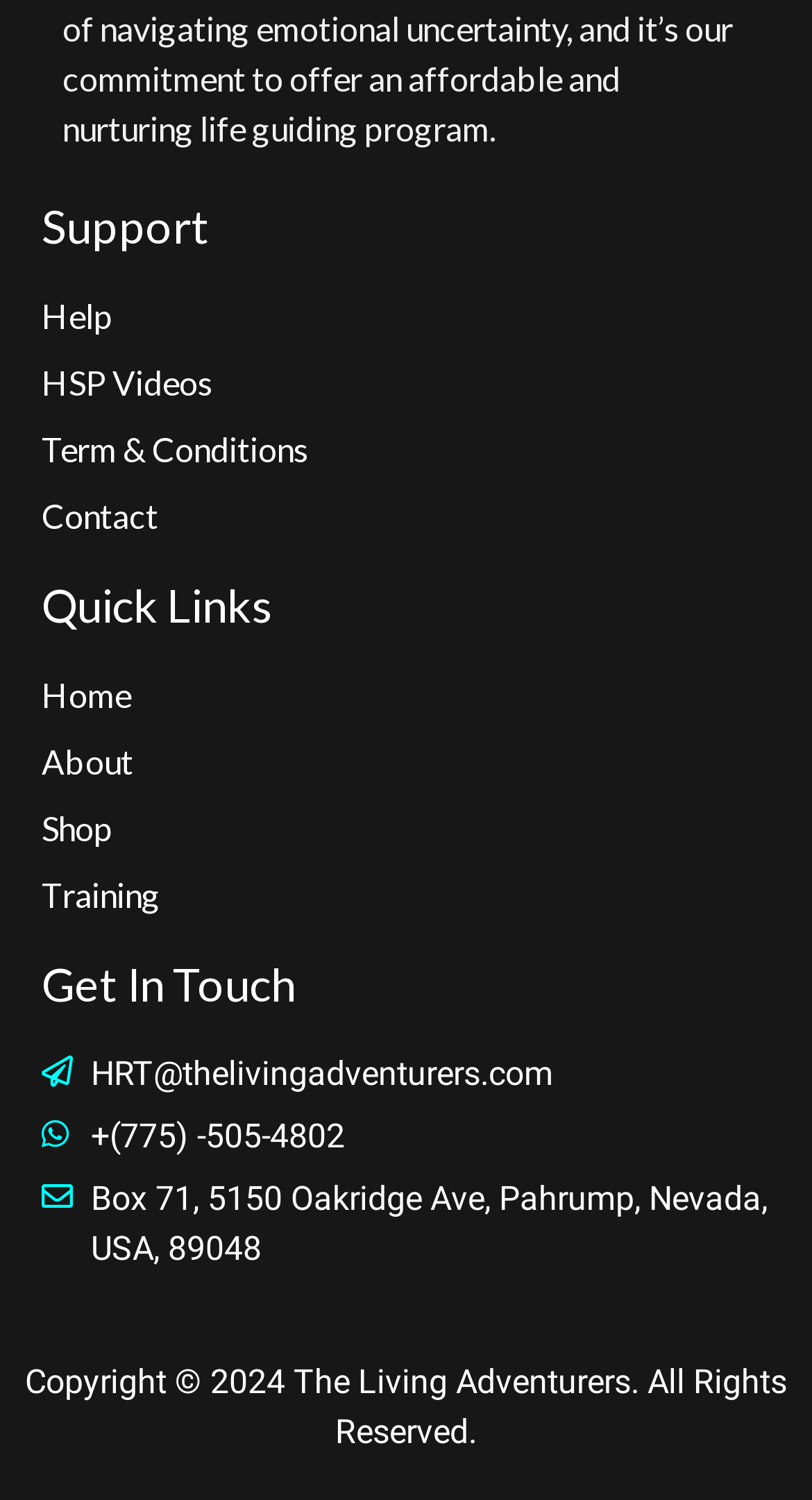Please give a succinct answer using a single word or phrase:
What is the address listed on the webpage?

Box 71, 5150 Oakridge Ave, Pahrump, Nevada, USA, 89048